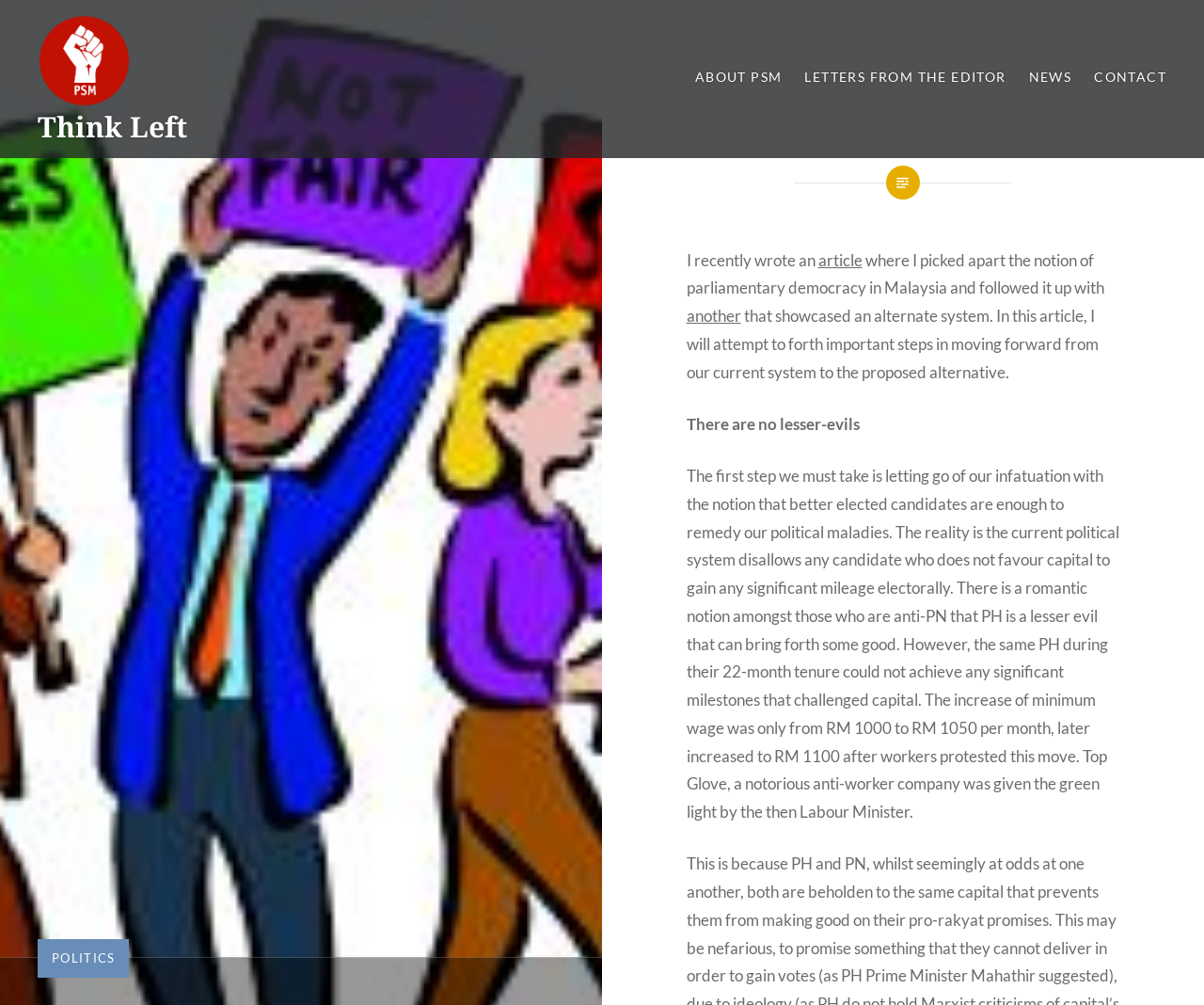Provide the bounding box coordinates of the area you need to click to execute the following instruction: "Explore POLITICS".

[0.043, 0.946, 0.096, 0.961]